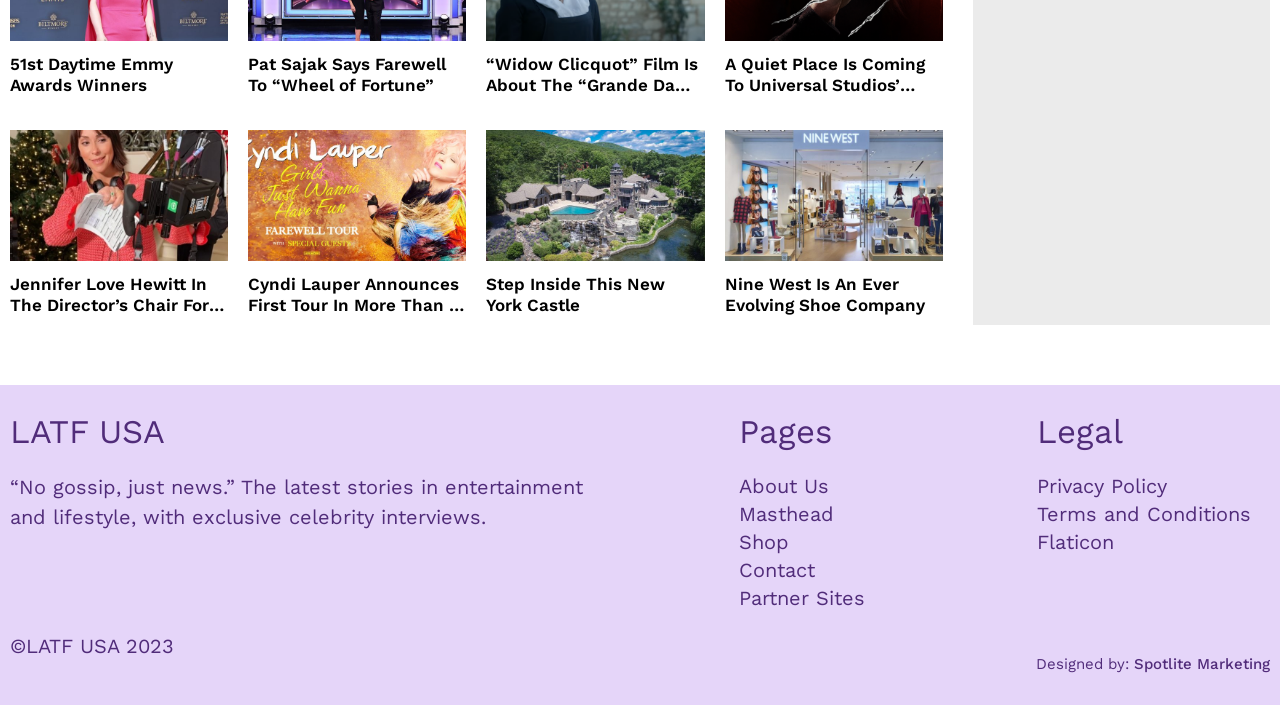Determine the bounding box coordinates of the clickable element necessary to fulfill the instruction: "Go to the About Us page". Provide the coordinates as four float numbers within the 0 to 1 range, i.e., [left, top, right, bottom].

[0.577, 0.67, 0.676, 0.709]